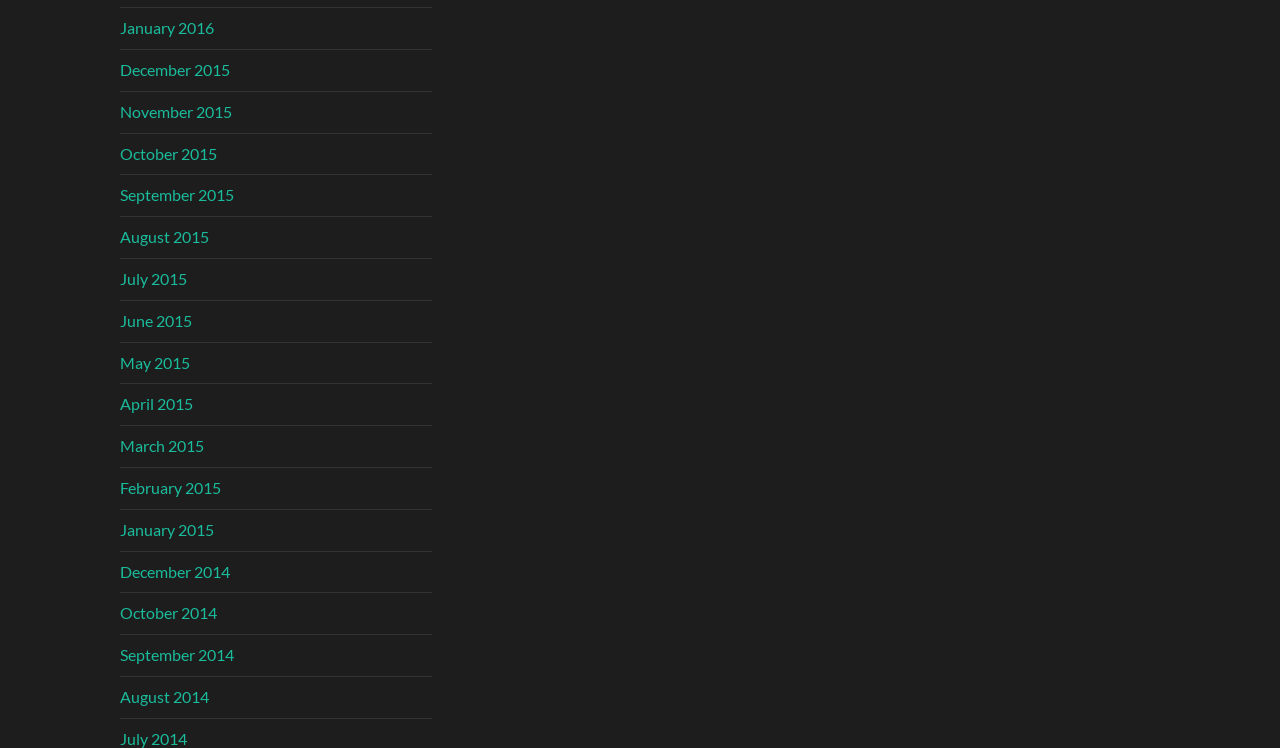Respond concisely with one word or phrase to the following query:
Are the months listed in chronological order?

Yes